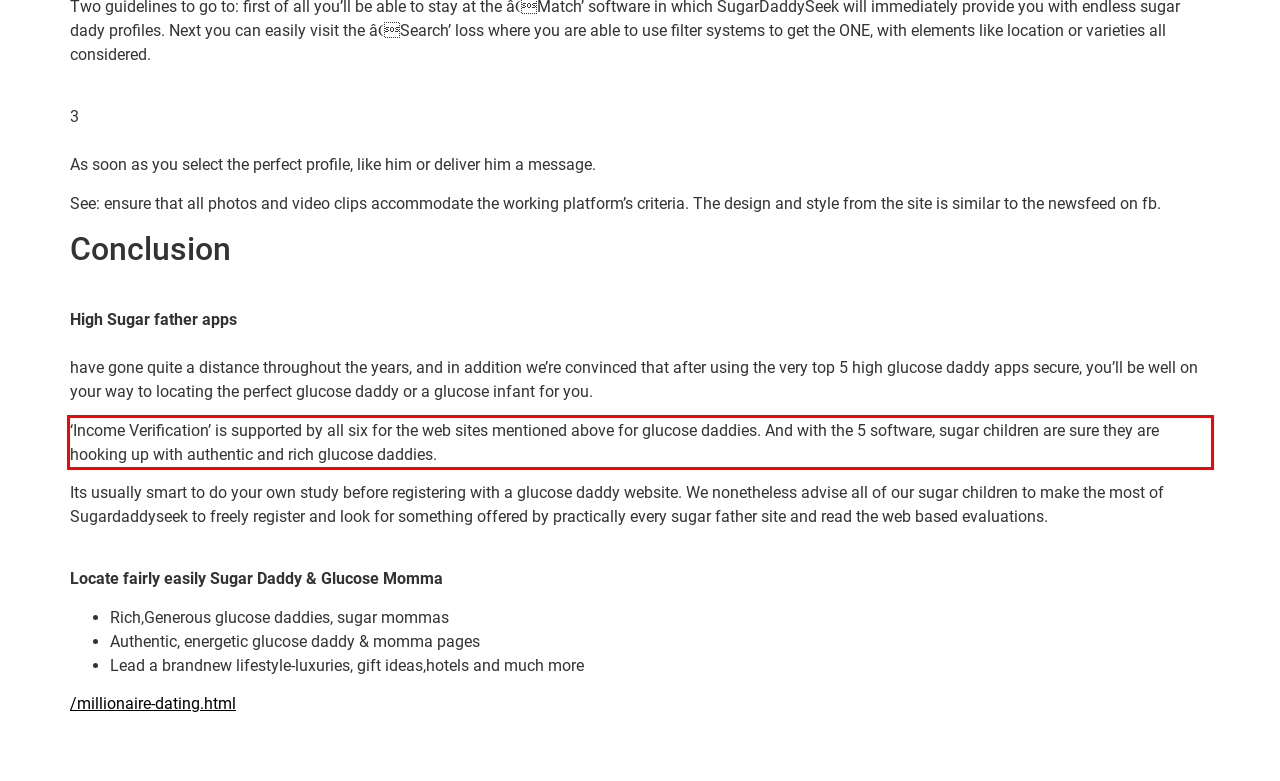Given a webpage screenshot with a red bounding box, perform OCR to read and deliver the text enclosed by the red bounding box.

‘Income Verification’ is supported by all six for the web sites mentioned above for glucose daddies. And with the 5 software, sugar children are sure they are hooking up with authentic and rich glucose daddies.